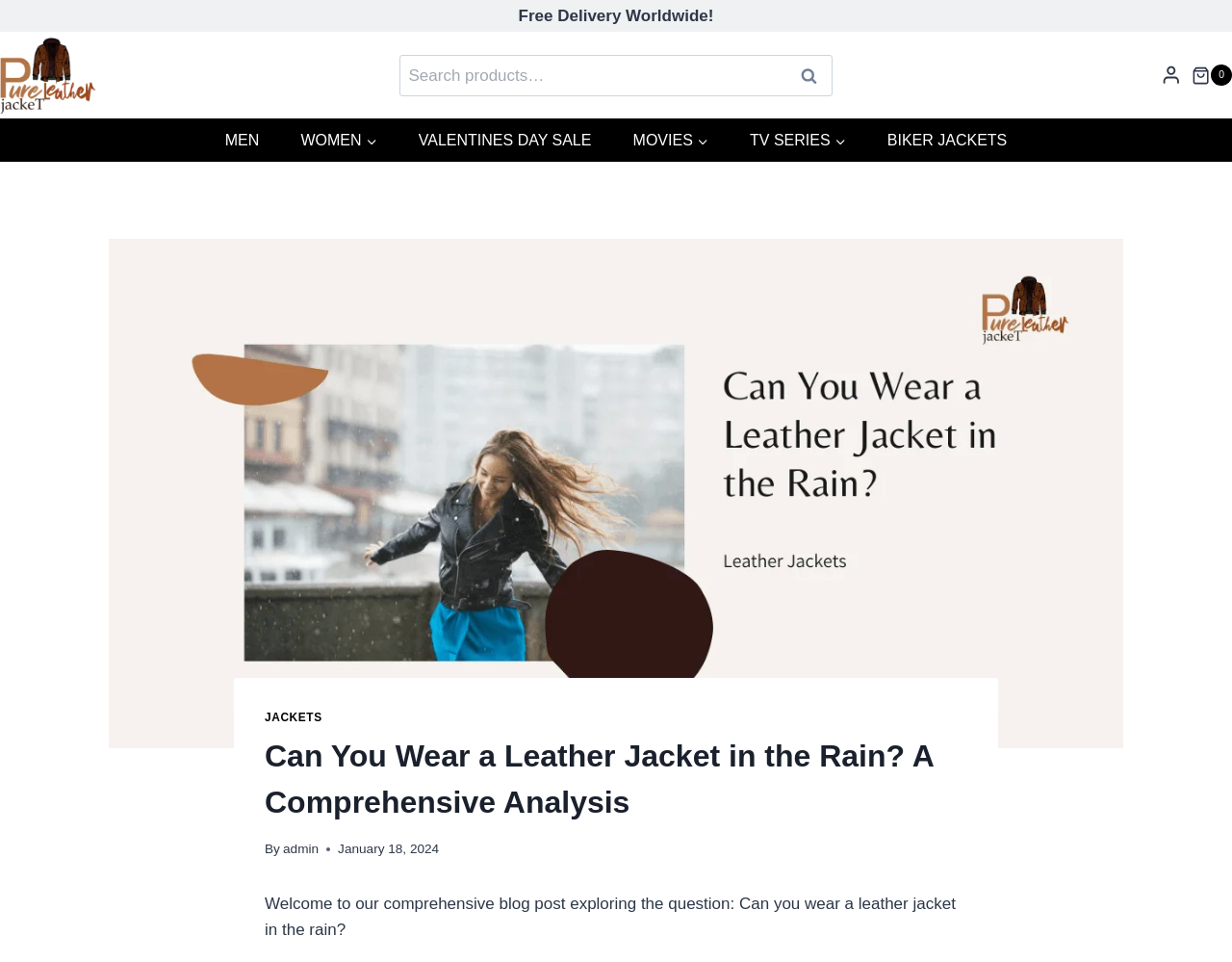What is the website's search functionality?
Using the image as a reference, answer with just one word or a short phrase.

Search box with button